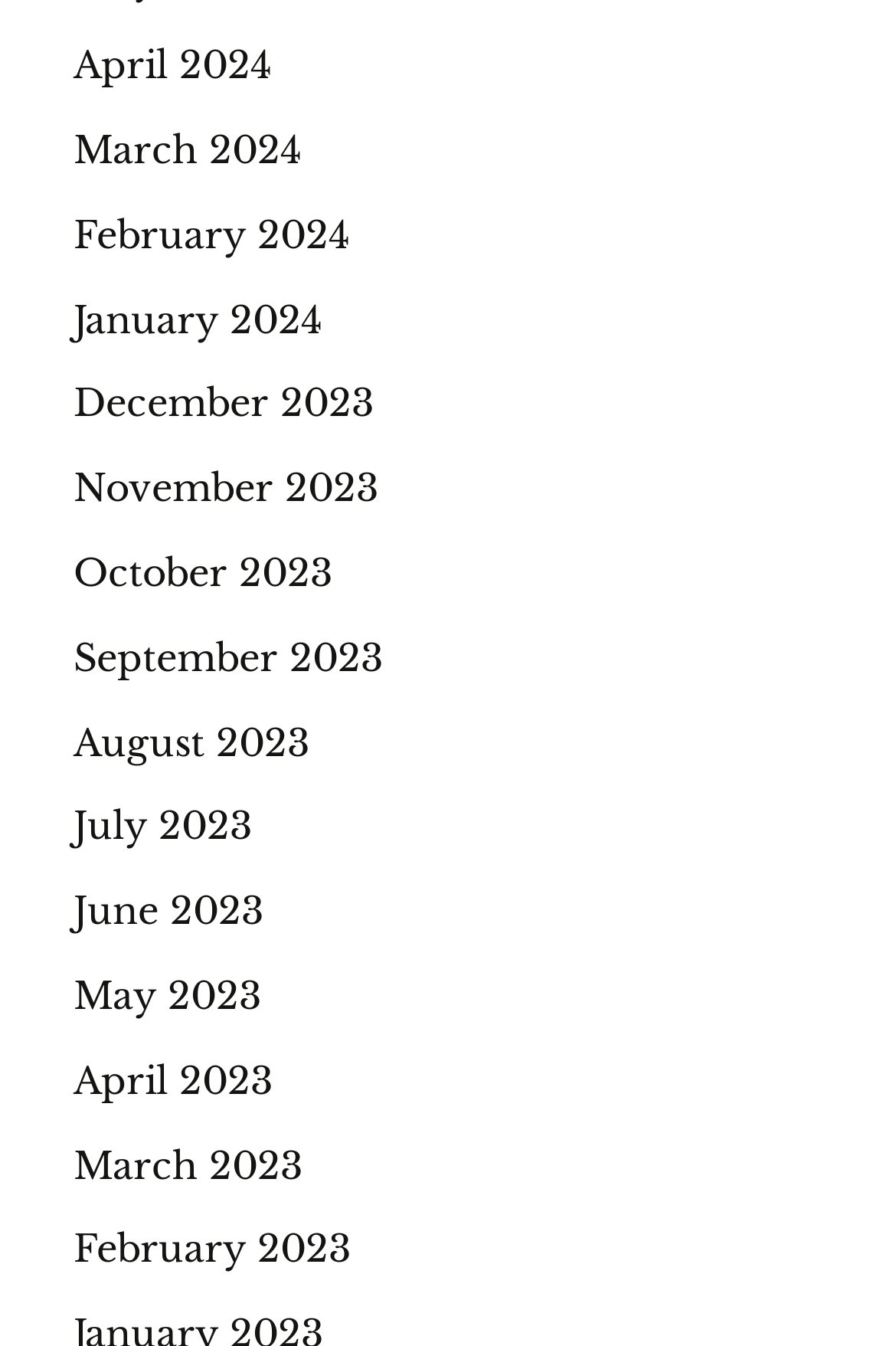Identify the bounding box coordinates of the part that should be clicked to carry out this instruction: "go to March 2024".

[0.082, 0.094, 0.336, 0.128]